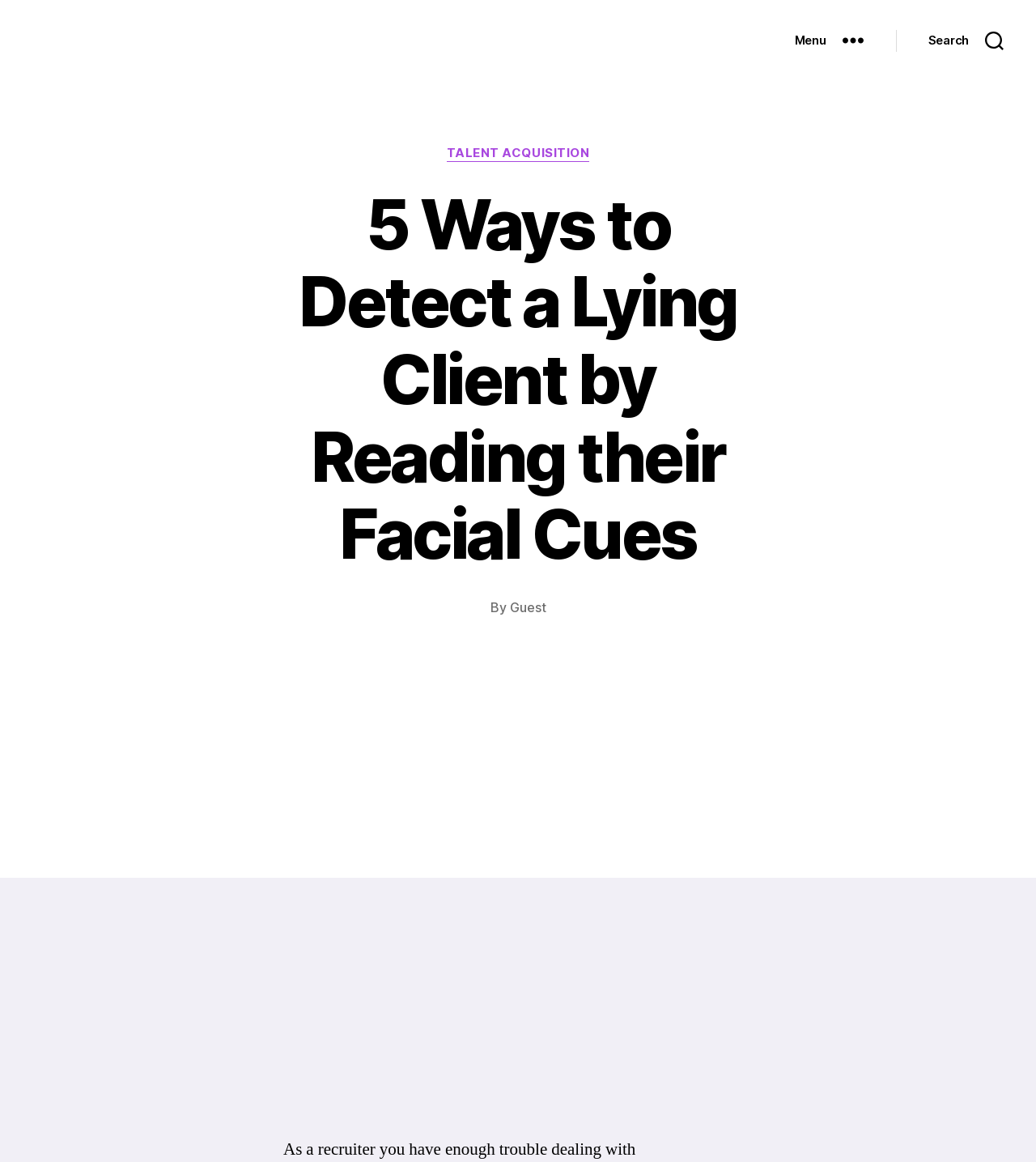Answer the question below in one word or phrase:
What is the category of the article?

TALENT ACQUISITION